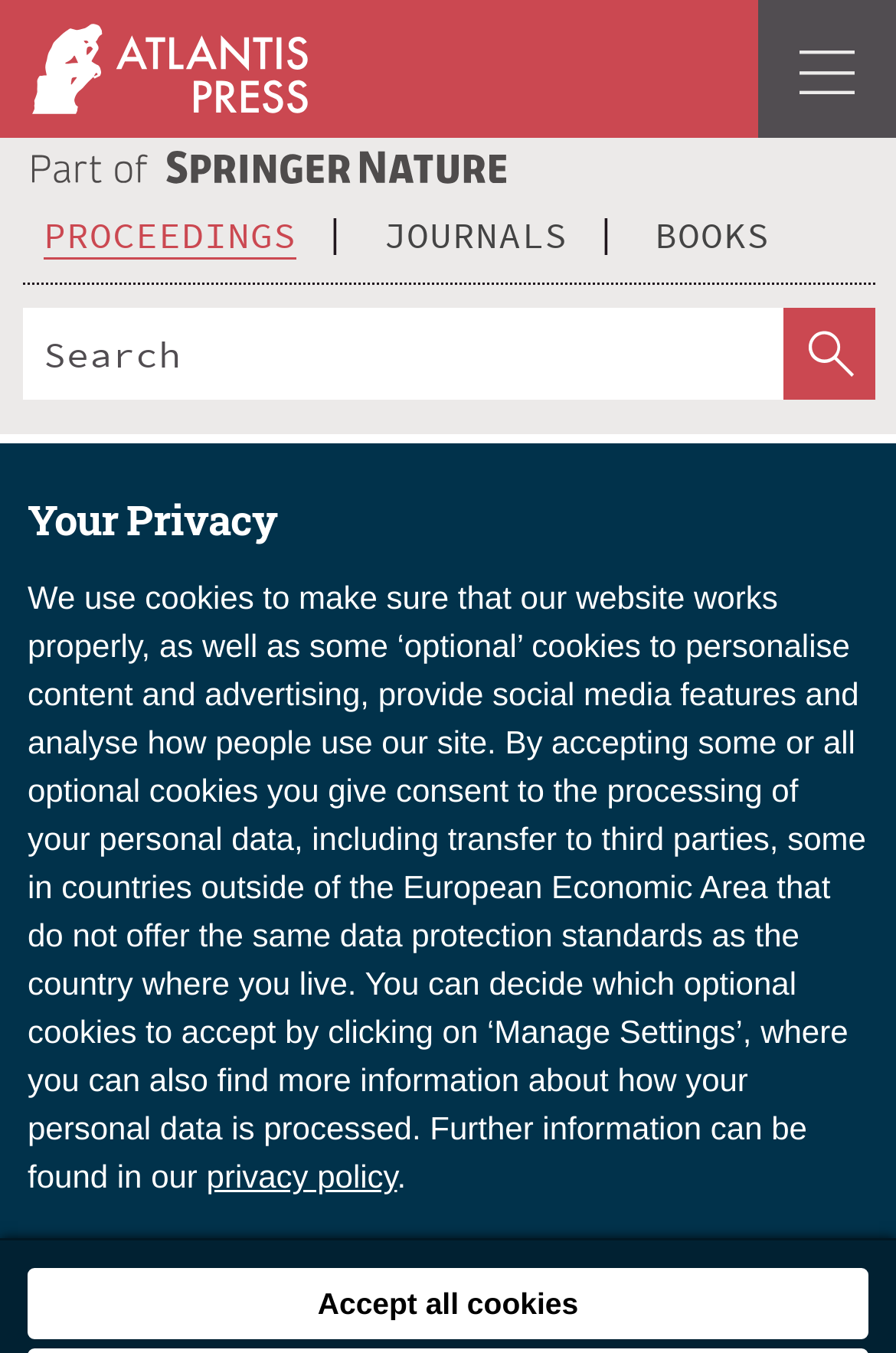Provide the bounding box coordinates of the HTML element this sentence describes: "aria-label="Search" name="q" placeholder="Search"". The bounding box coordinates consist of four float numbers between 0 and 1, i.e., [left, top, right, bottom].

[0.024, 0.228, 0.873, 0.295]